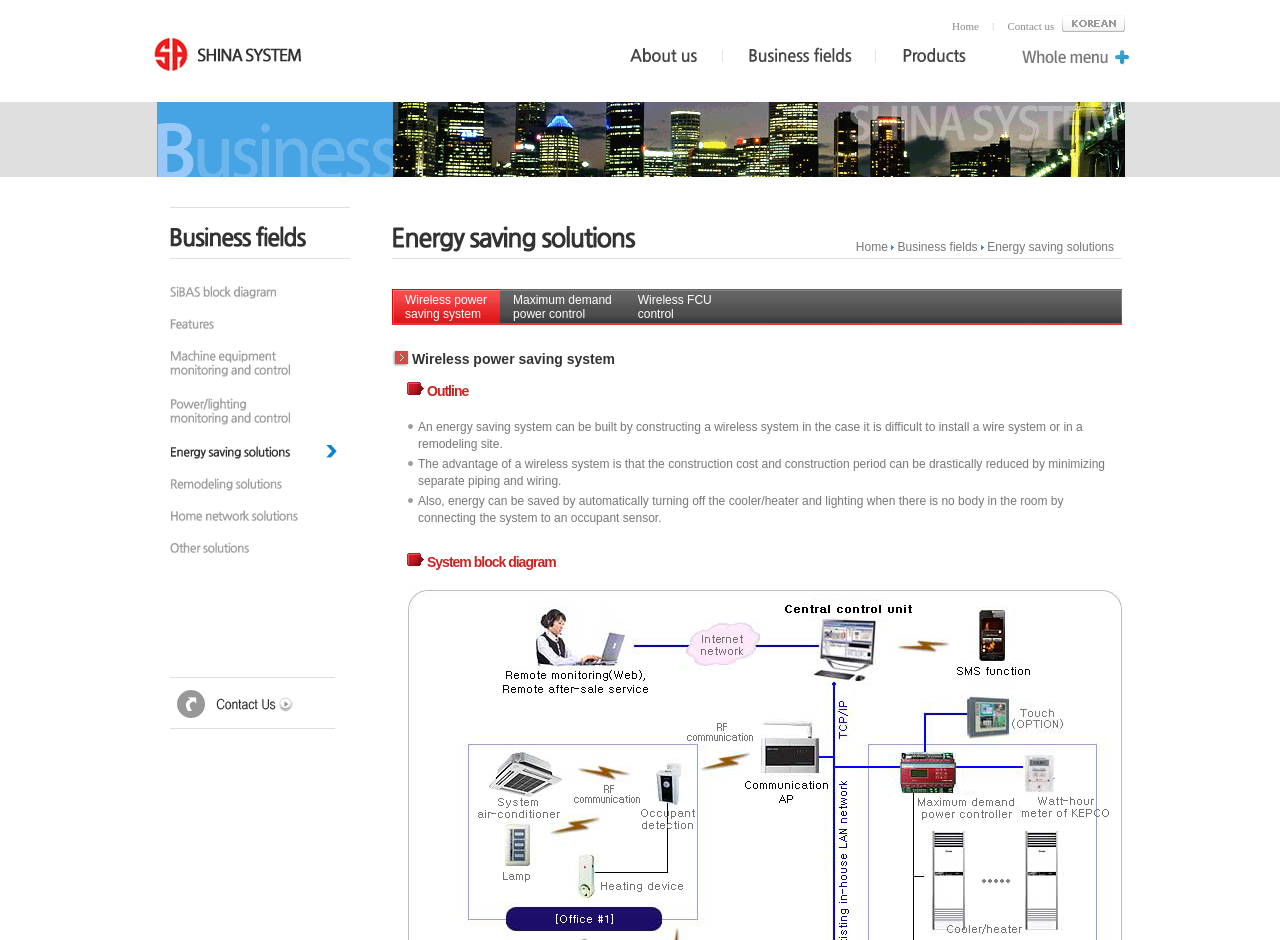What is the link below 'Business fields'?
Can you offer a detailed and complete answer to this question?

The link below 'Business fields' is 'SiBAS block diagram', which is indicated by the link element with a bounding box coordinate of [0.133, 0.302, 0.216, 0.317] and an image with the same name.